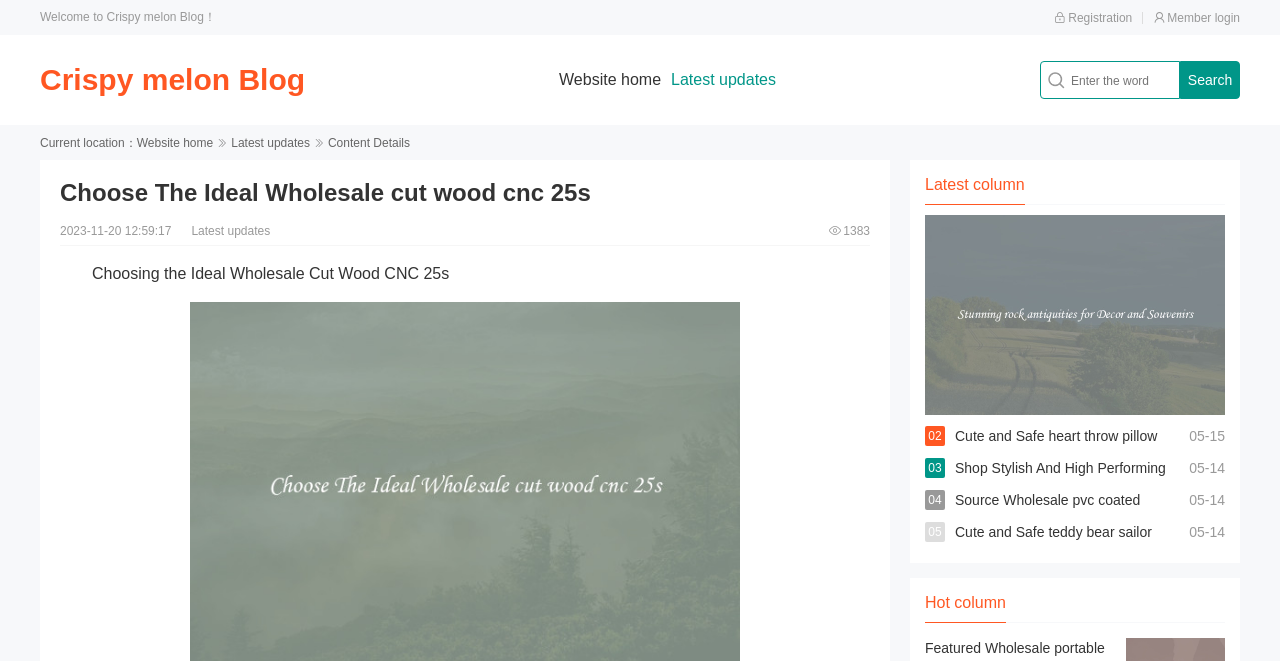Kindly determine the bounding box coordinates for the area that needs to be clicked to execute this instruction: "View the latest updates".

[0.524, 0.107, 0.606, 0.133]